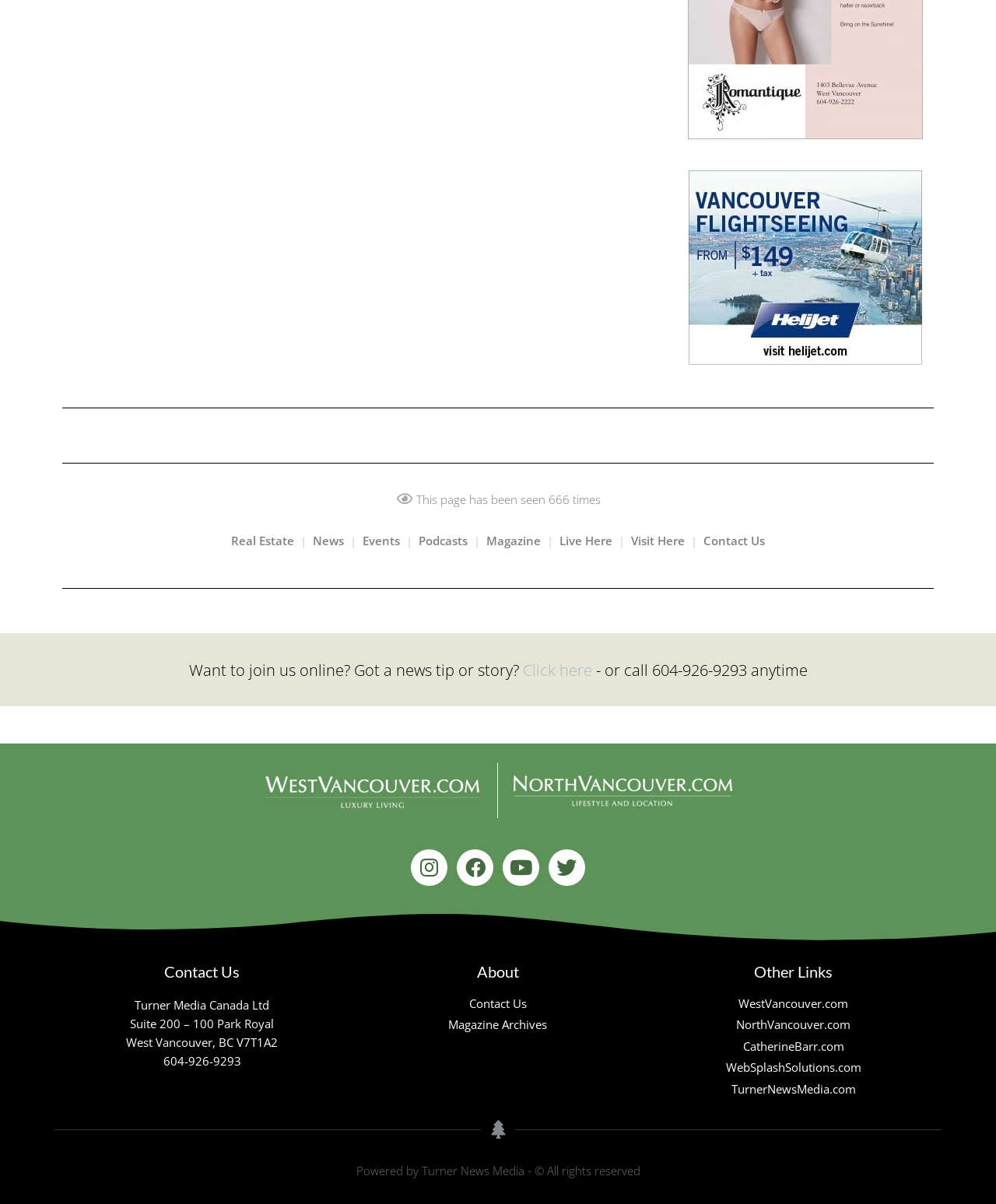How many main categories are there in the top navigation?
Give a one-word or short phrase answer based on the image.

7